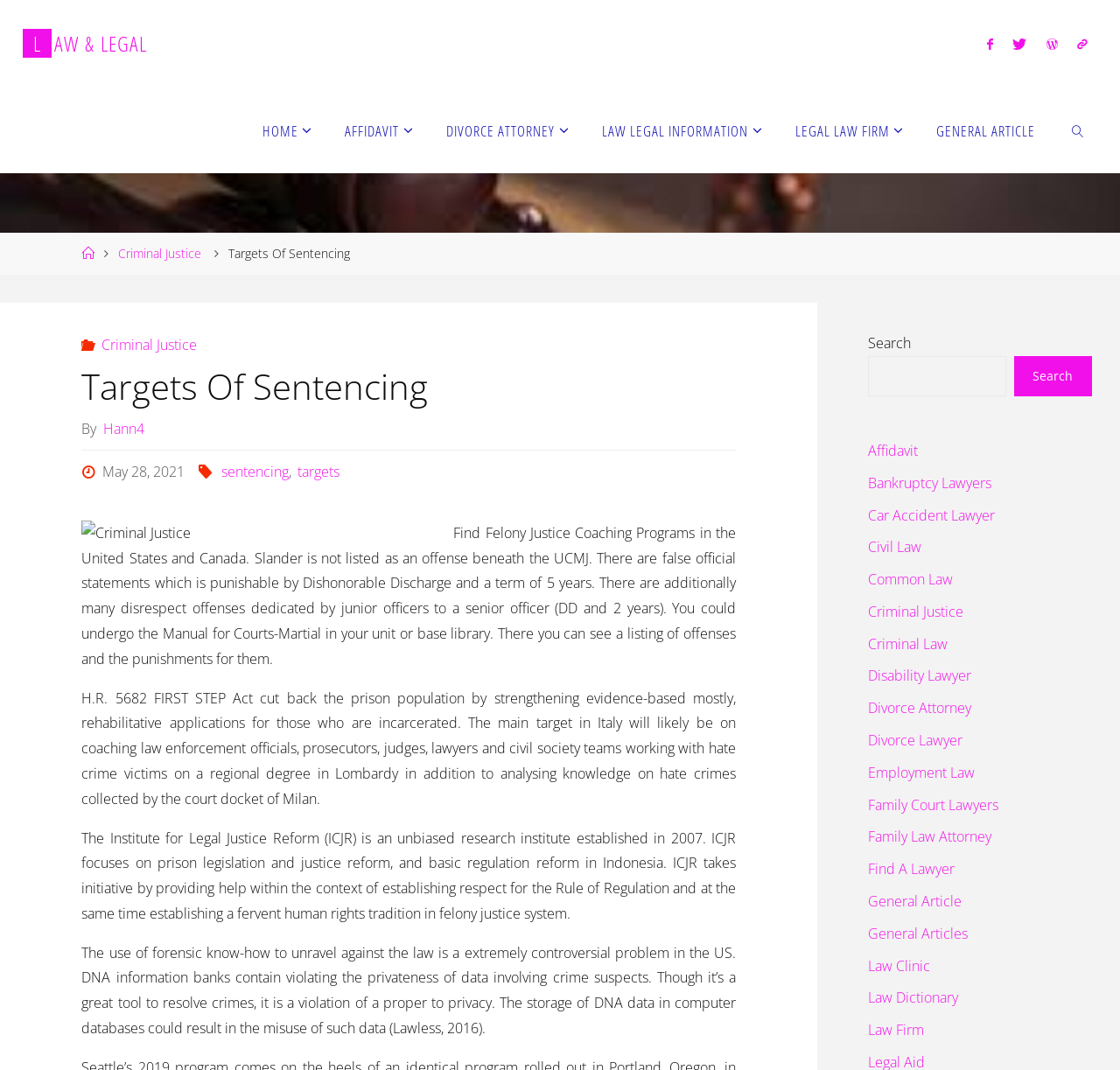From the webpage screenshot, identify the region described by parent_node: Dancers alt="Dancing". Provide the bounding box coordinates as (top-left x, top-left y, bottom-right x, bottom-right y), with each value being a floating point number between 0 and 1.

None